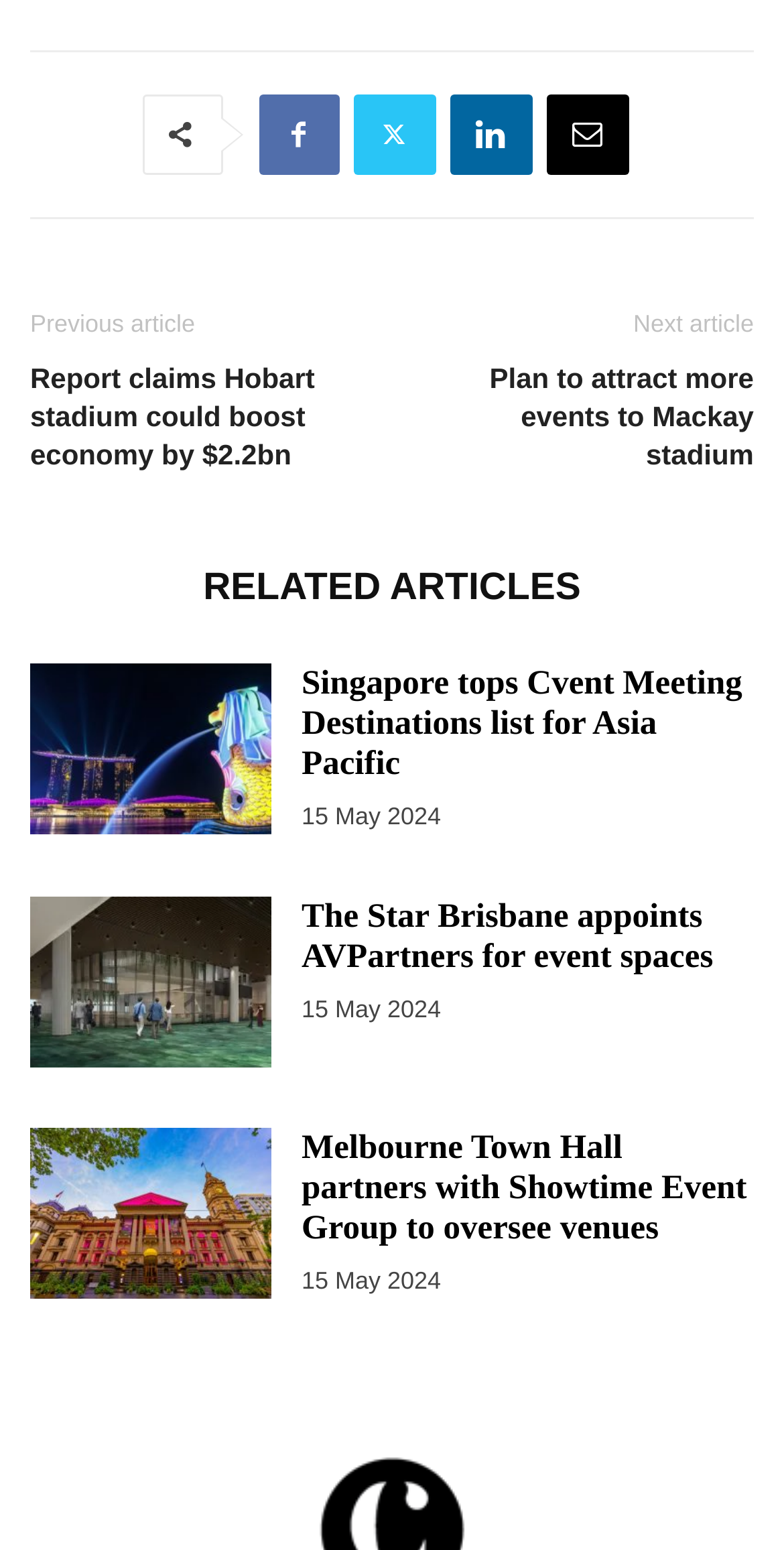Find the bounding box coordinates for the area that must be clicked to perform this action: "Click on the previous article link".

[0.038, 0.2, 0.249, 0.218]